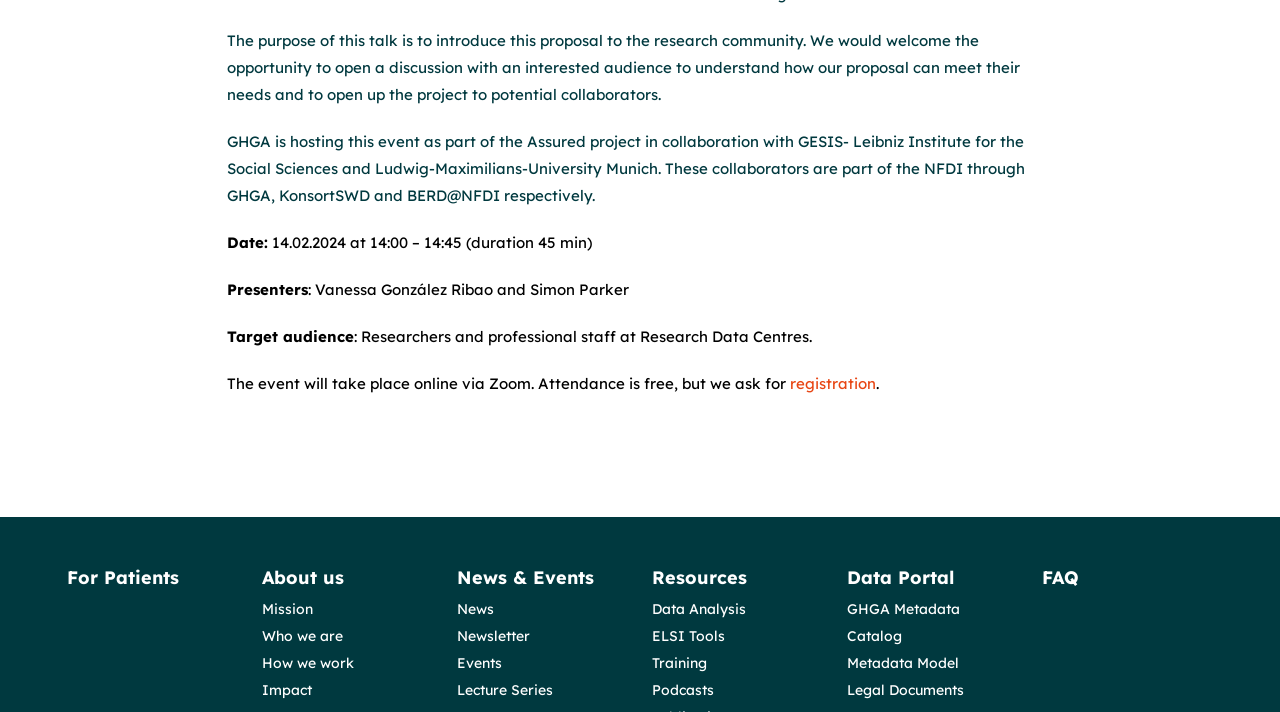Using the format (top-left x, top-left y, bottom-right x, bottom-right y), provide the bounding box coordinates for the described UI element. All values should be floating point numbers between 0 and 1: GHGA Metadata Catalog

[0.662, 0.843, 0.75, 0.906]